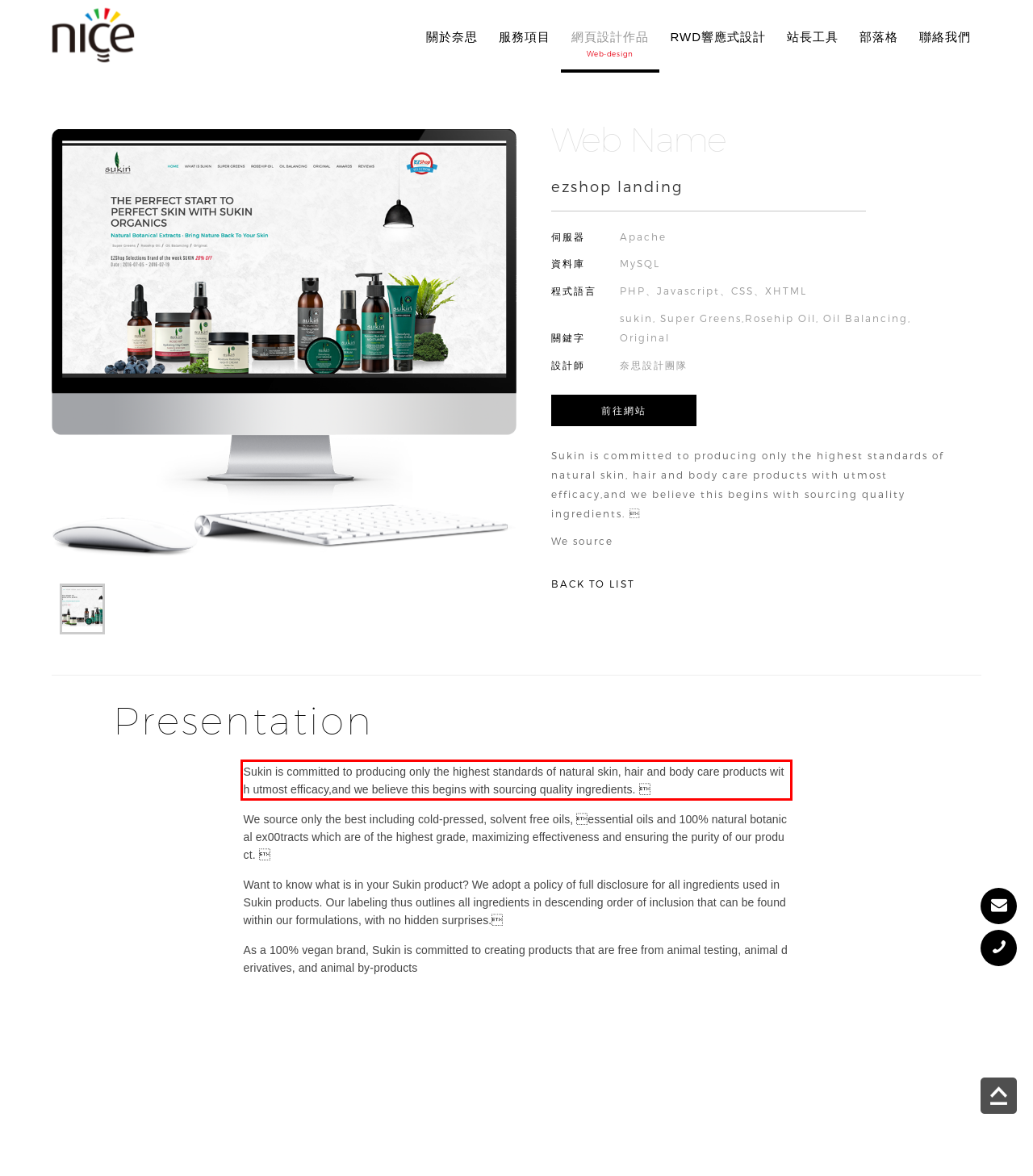Please perform OCR on the text within the red rectangle in the webpage screenshot and return the text content.

Sukin is committed to producing only the highest standards of natural skin, hair and body care products with utmost efficacy,and we believe this begins with sourcing quality ingredients. 